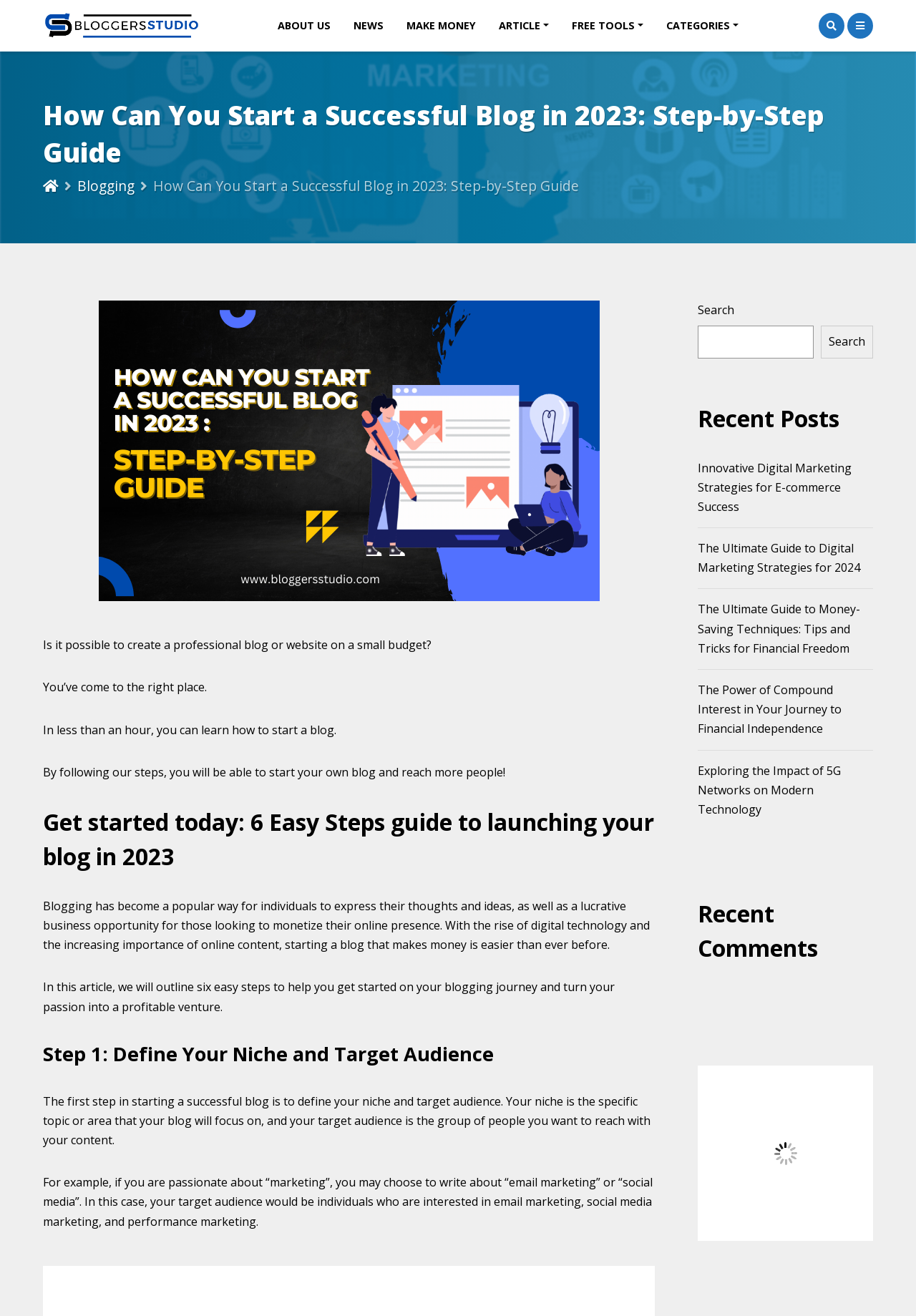Determine the bounding box coordinates of the clickable element to complete this instruction: "Click on the 'ABOUT US' link". Provide the coordinates in the format of four float numbers between 0 and 1, [left, top, right, bottom].

[0.304, 0.0, 0.374, 0.039]